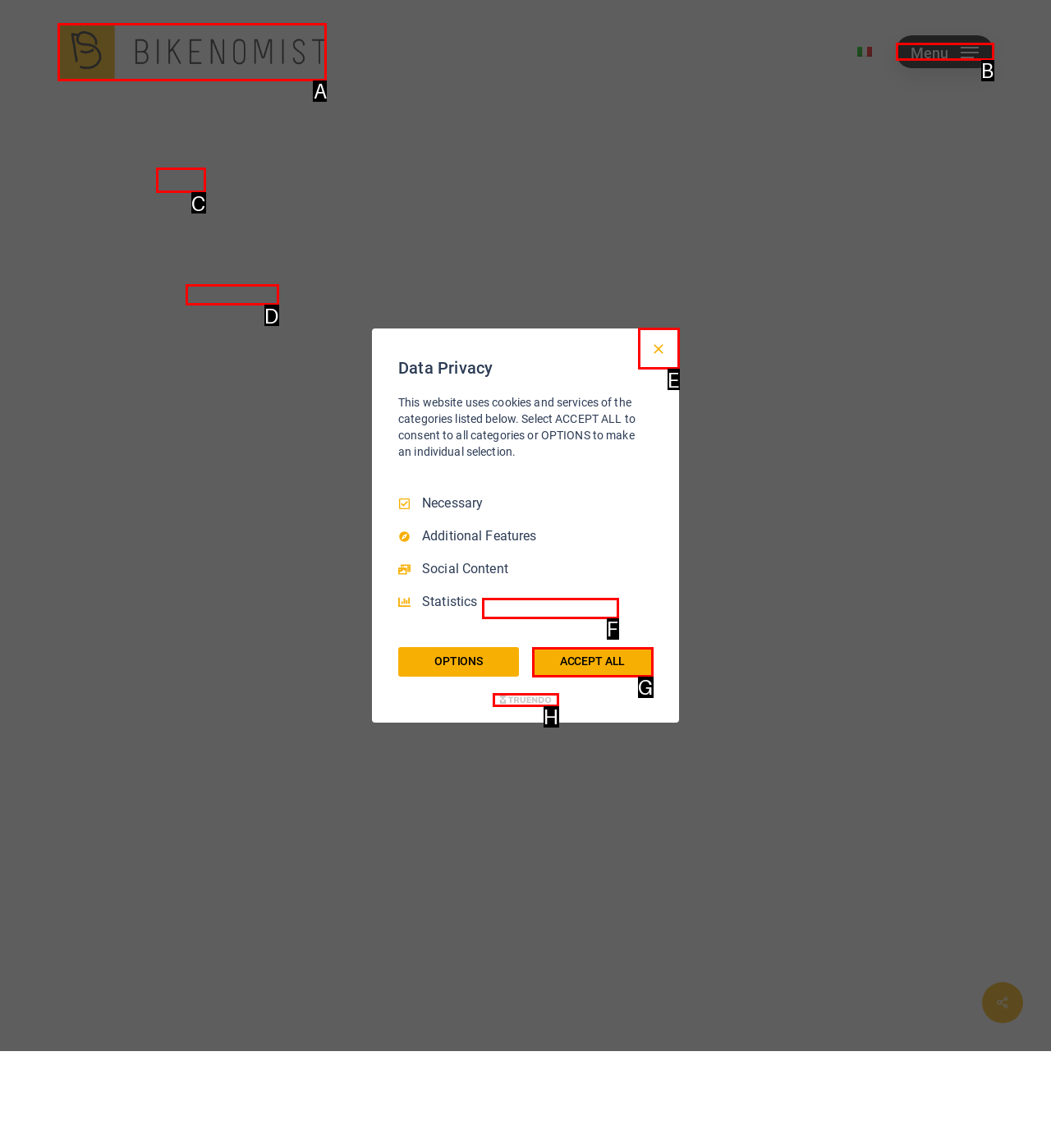Select the appropriate option that fits: parent_node: OPTIONS
Reply with the letter of the correct choice.

E